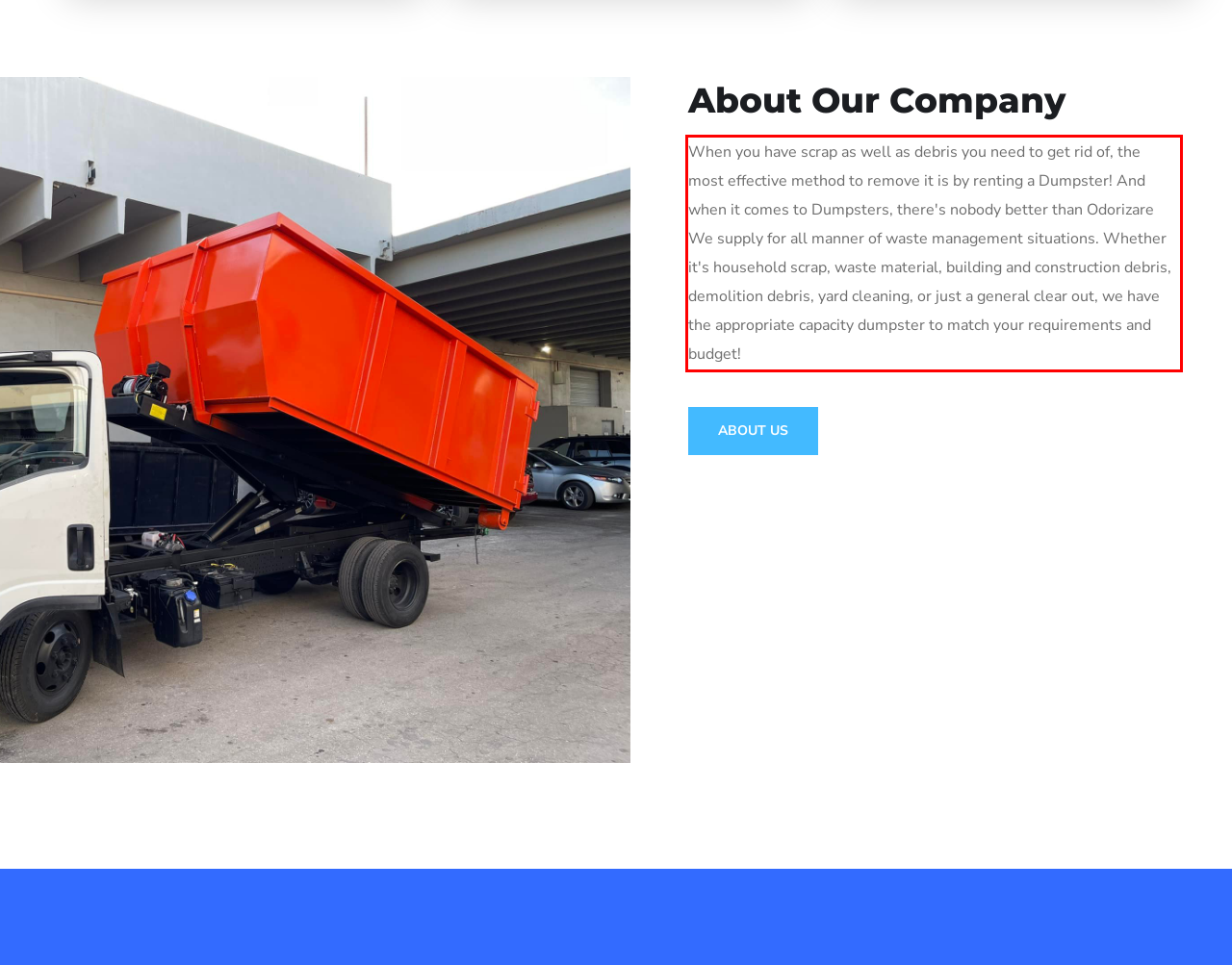Examine the webpage screenshot, find the red bounding box, and extract the text content within this marked area.

When you have scrap as well as debris you need to get rid of, the most effective method to remove it is by renting a Dumpster! And when it comes to Dumpsters, there's nobody better than Odorizare We supply for all manner of waste management situations. Whether it's household scrap, waste material, building and construction debris, demolition debris, yard cleaning, or just a general clear out, we have the appropriate capacity dumpster to match your requirements and budget!